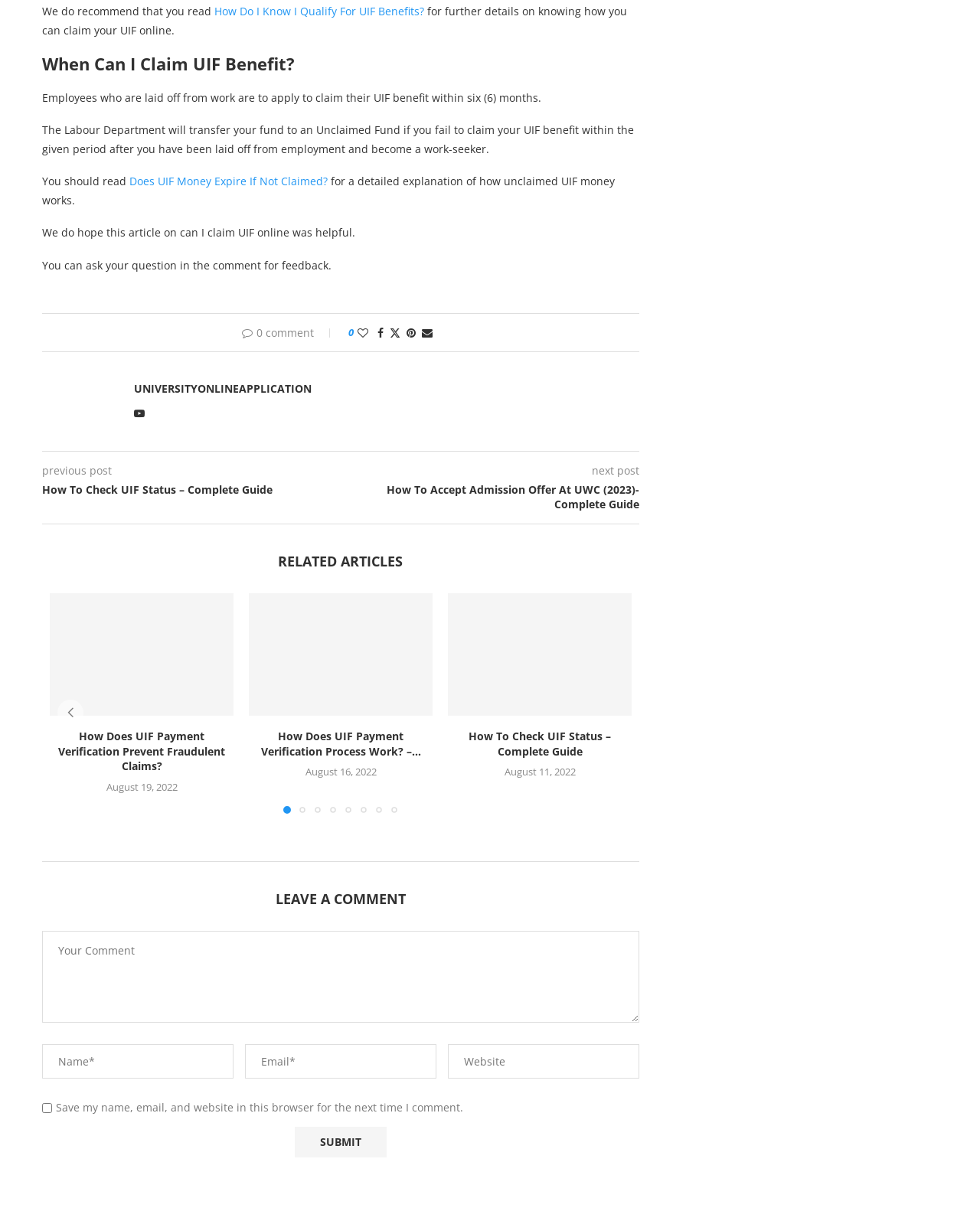What is the purpose of the UIF payment verification process?
Please answer the question as detailed as possible.

Although the webpage does not directly state the purpose of the UIF payment verification process, one of the related articles mentioned is 'How Does UIF Payment Verification Prevent Fraudulent Claims?'. This suggests that the purpose of the UIF payment verification process is to prevent fraudulent claims.